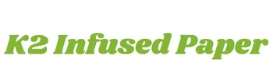What is the font style of the text?
Look at the screenshot and respond with one word or a short phrase.

Bold, stylized